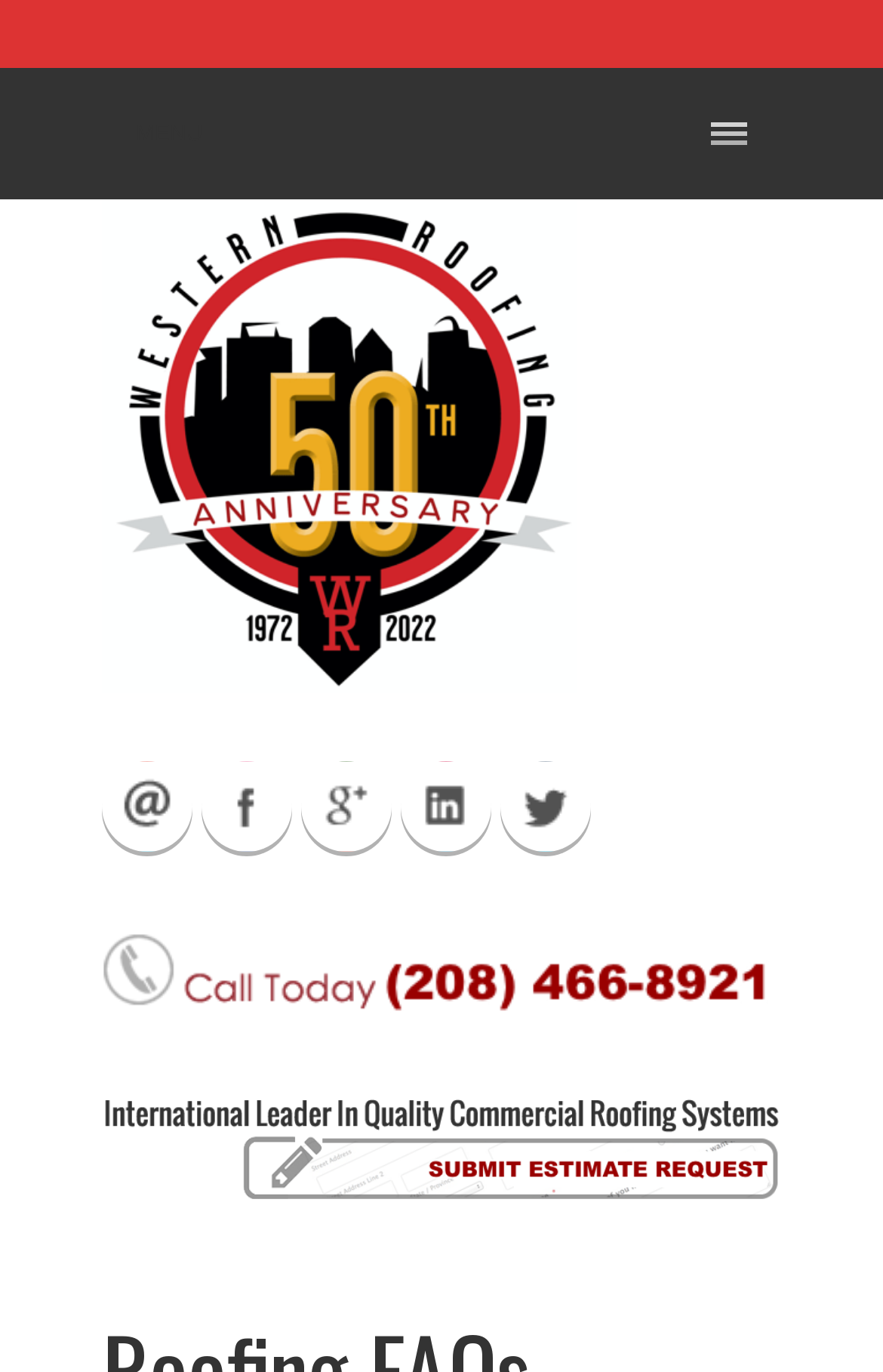Find the bounding box of the element with the following description: "Barb Musick". The coordinates must be four float numbers between 0 and 1, formatted as [left, top, right, bottom].

None